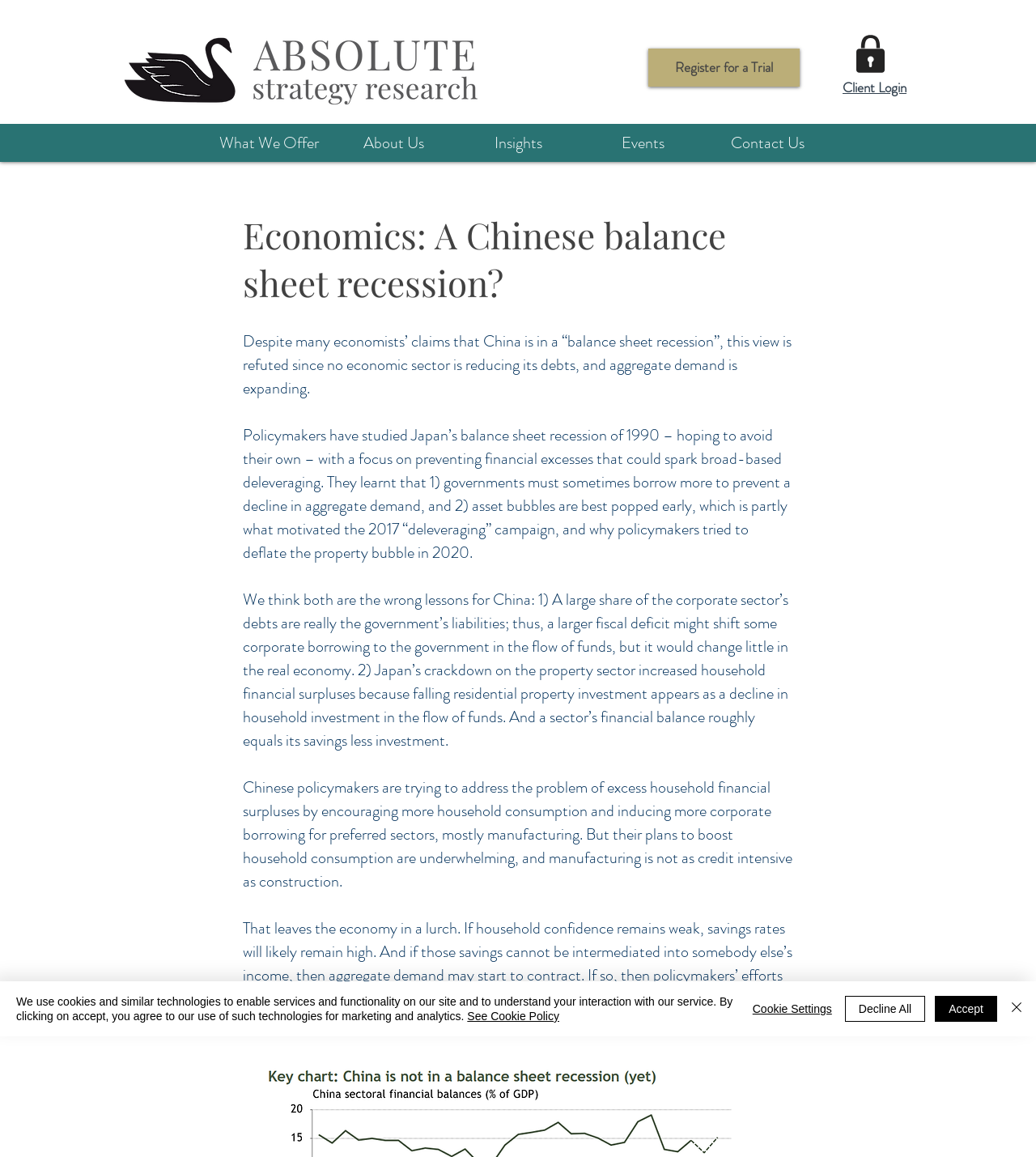Locate the bounding box coordinates of the element I should click to achieve the following instruction: "Read the article about Economics".

[0.234, 0.182, 0.766, 0.265]